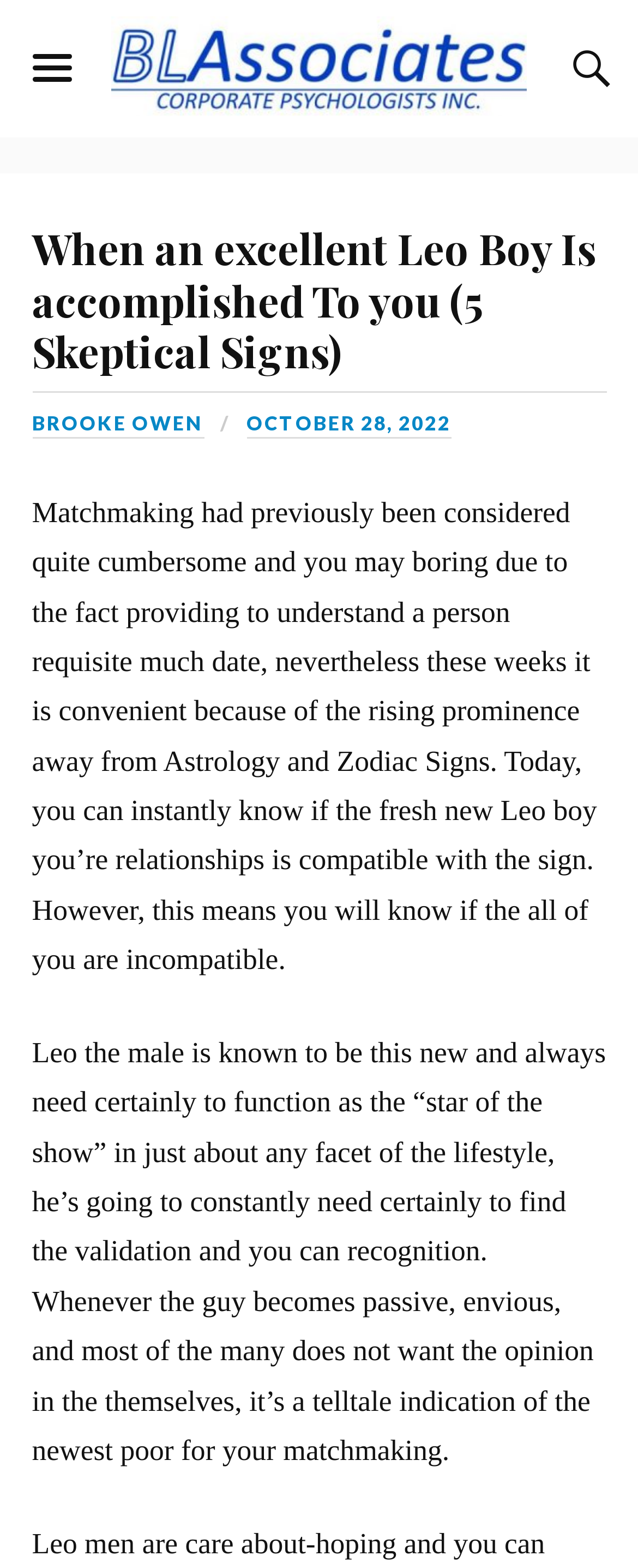Identify and generate the primary title of the webpage.

When an excellent Leo Boy Is accomplished To you (5 Skeptical Signs)